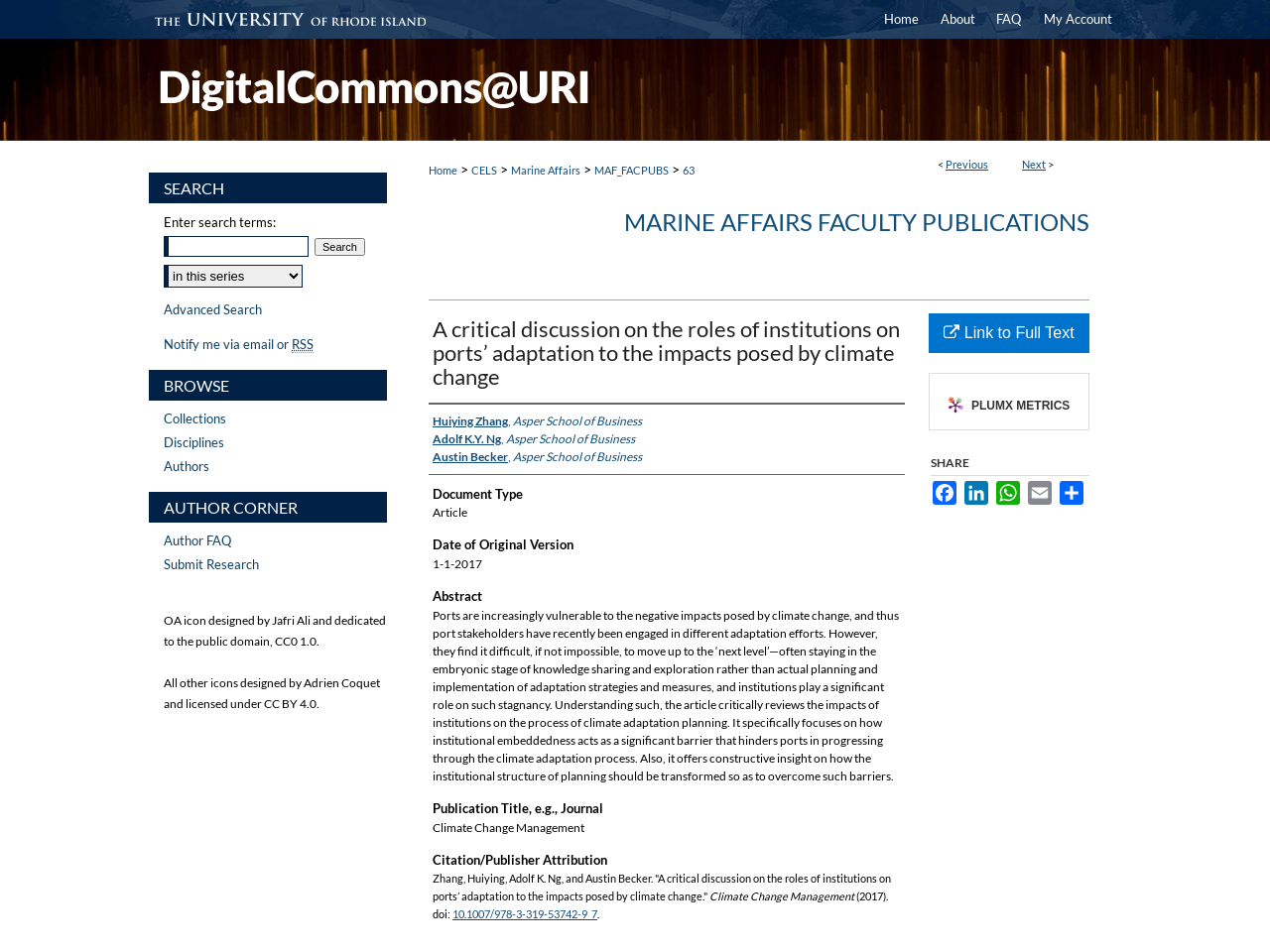Identify the bounding box coordinates of the region that should be clicked to execute the following instruction: "Check the PLUMX metrics".

[0.74, 0.407, 0.848, 0.449]